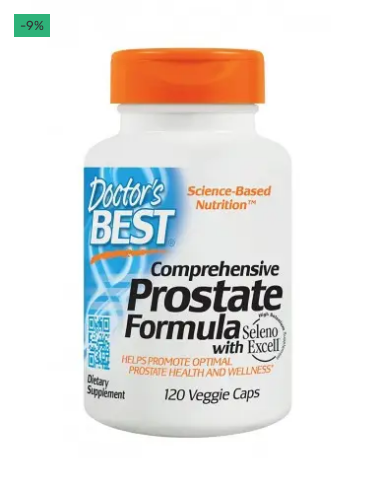What is the purpose of the green tag?
Using the screenshot, give a one-word or short phrase answer.

To highlight a 9% discount